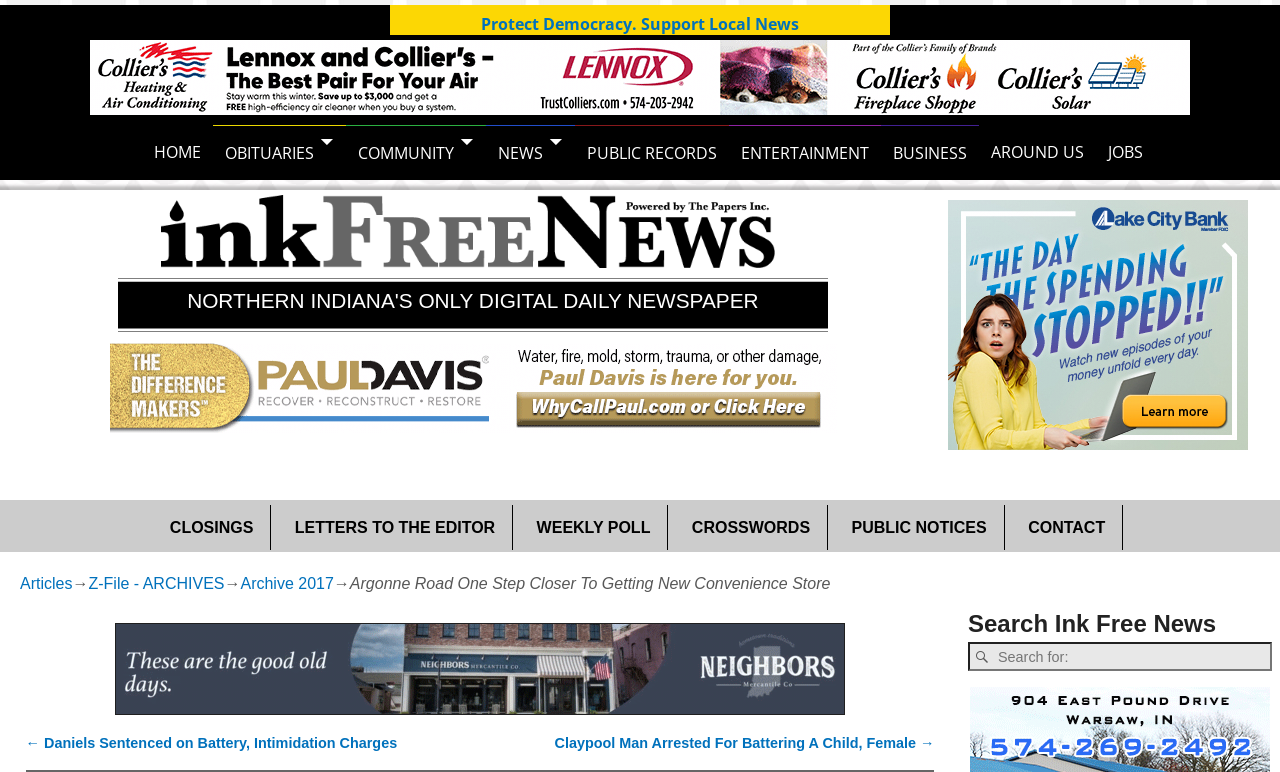What is the name of the news website?
Using the image as a reference, give a one-word or short phrase answer.

Ink Free News